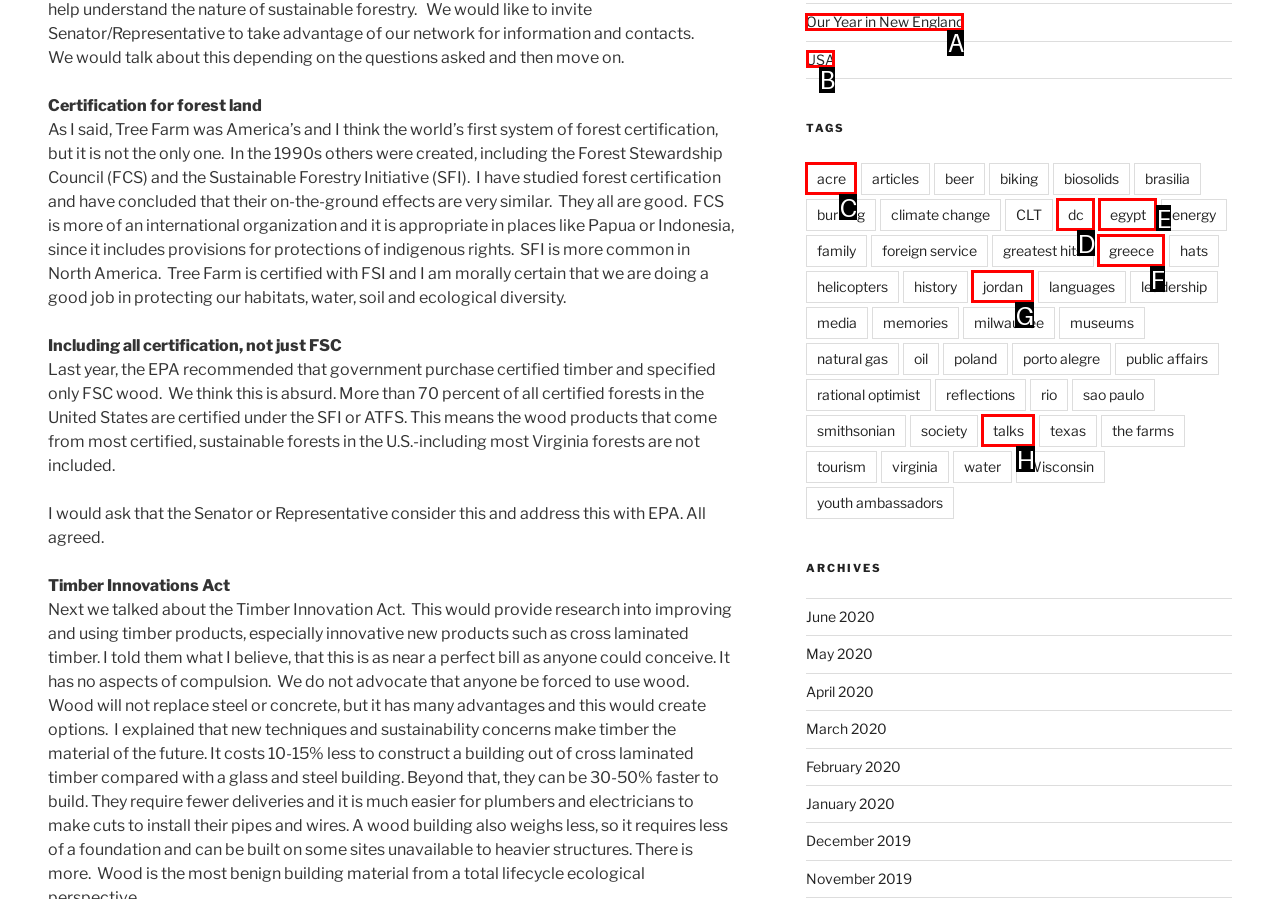Which choice should you pick to execute the task: Click on the 'USA' link
Respond with the letter associated with the correct option only.

B